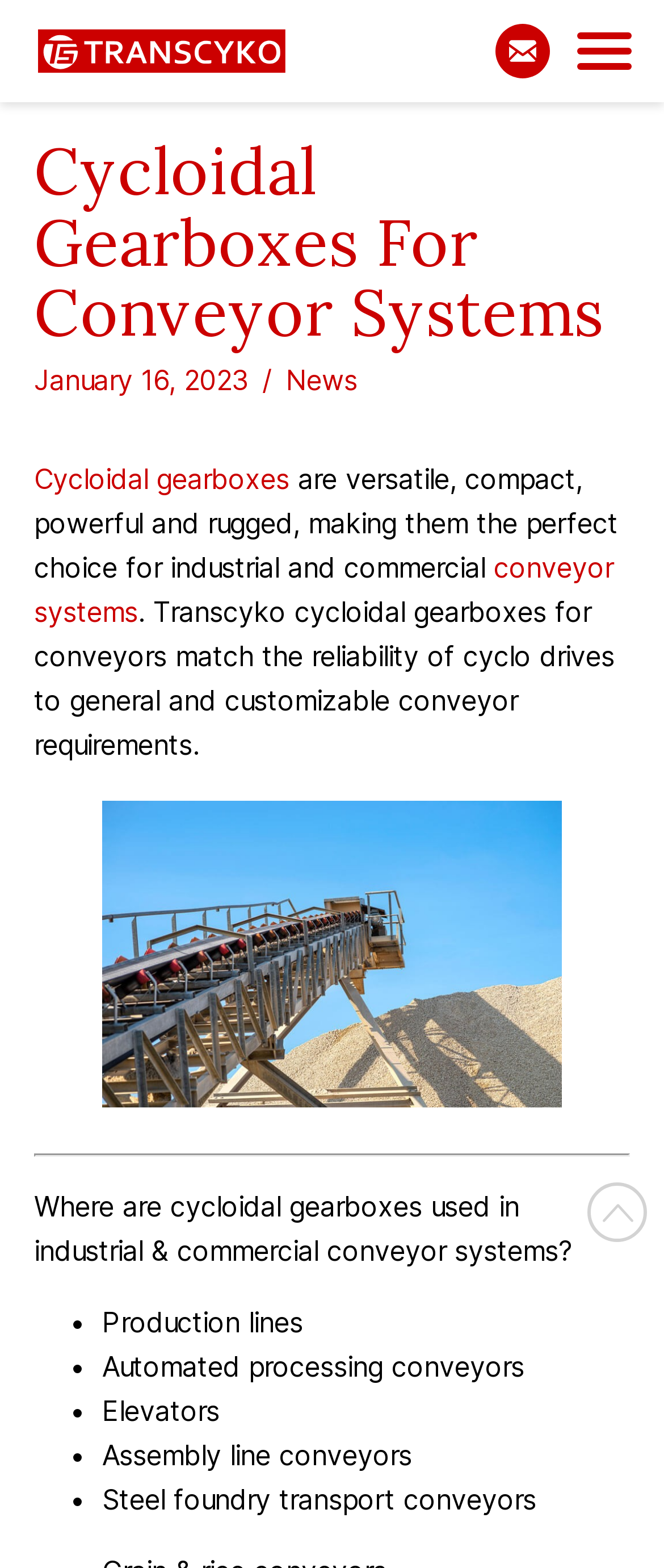Based on the image, provide a detailed response to the question:
What are cycloidal gearboxes used for?

According to the webpage, cycloidal gearboxes are used in various industrial and commercial conveyor systems, including production lines, automated processing conveyors, elevators, assembly line conveyors, and steel foundry transport conveyors.